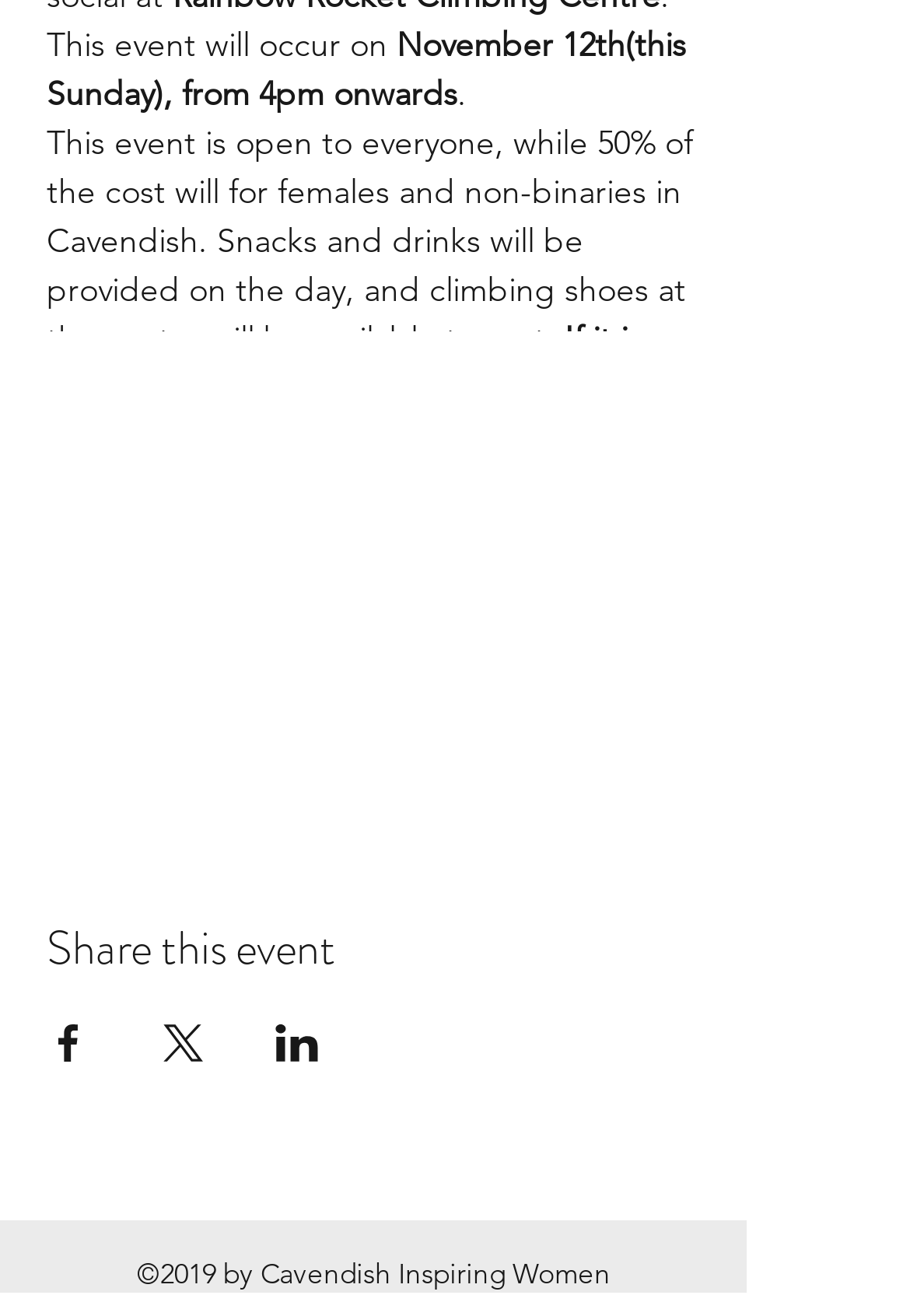Locate the UI element described by aria-label="Share event on X" and provide its bounding box coordinates. Use the format (top-left x, top-left y, bottom-right x, bottom-right y) with all values as floating point numbers between 0 and 1.

[0.177, 0.778, 0.226, 0.807]